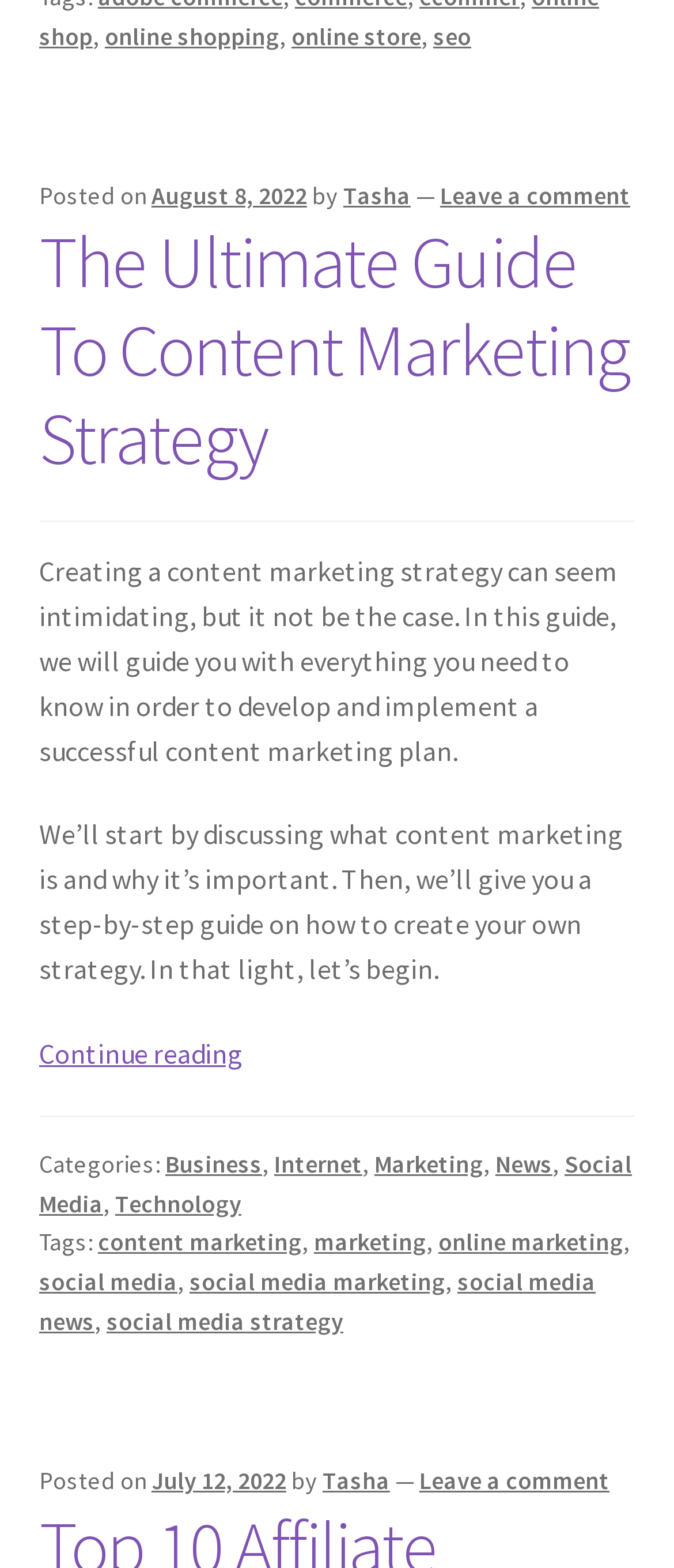Who is the author of the article?
Look at the screenshot and respond with a single word or phrase.

Tasha